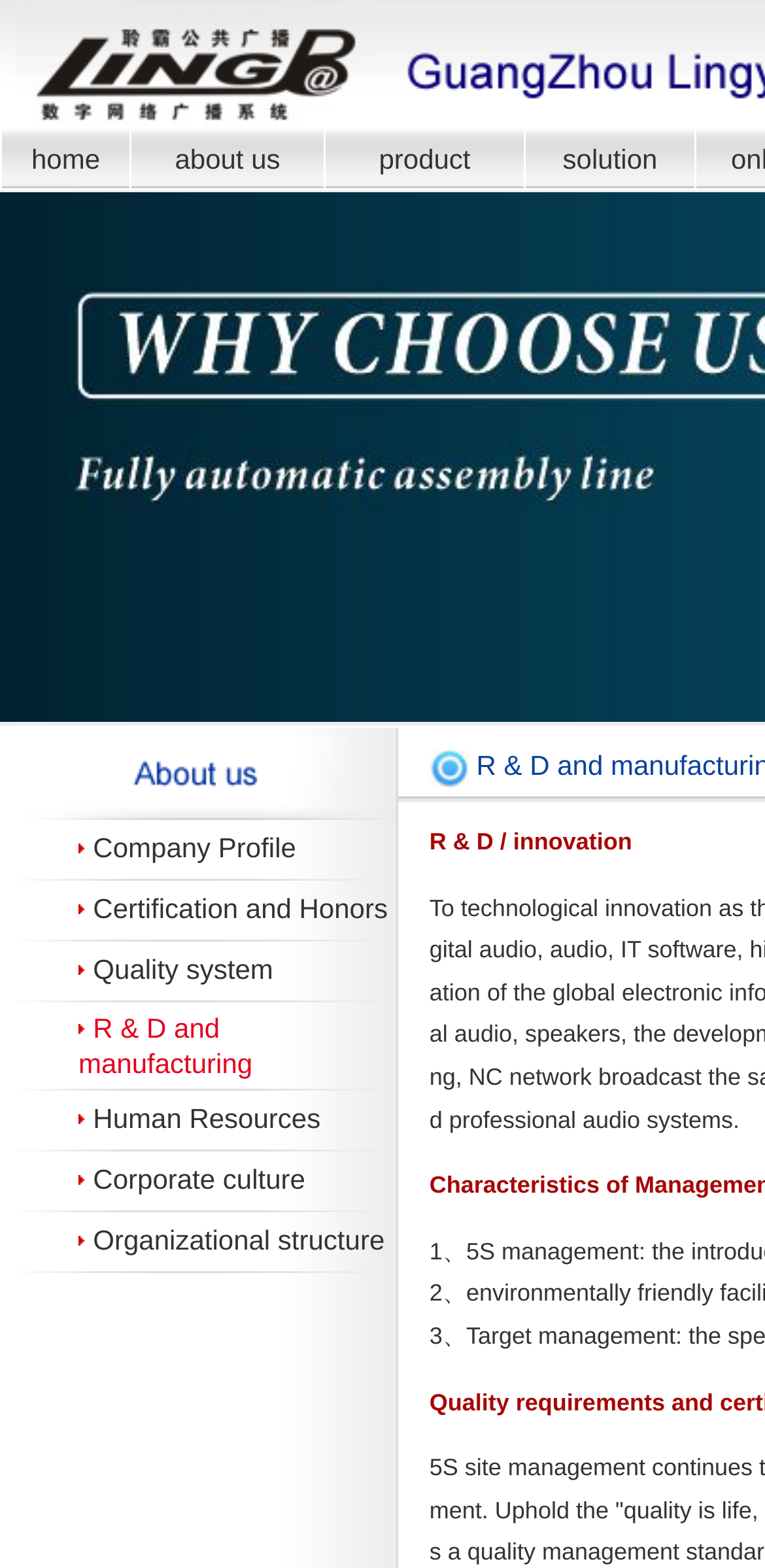From the webpage screenshot, predict the bounding box coordinates (top-left x, top-left y, bottom-right x, bottom-right y) for the UI element described here: Organizational structure

[0.122, 0.781, 0.503, 0.801]